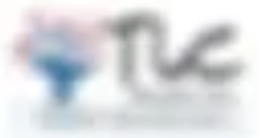Provide a rich and detailed narrative of the image.

The image displays the logo of TLC Hospice Care, which reflects the organization's commitment to providing compassionate hospice services. The logo features a stylized depiction of a caring hand enveloping a heart, symbolizing the support and comfort offered to patients and their families. The initials "TLC" are prominently displayed, indicating the organization's name, while the overall design embodies a message of compassion and quality care. This visual representation aligns with TLC Hospice Care's mission of extending exceptional hospice care beyond the borders of Orange County, ensuring that surrounding communities also receive the necessary support during difficult times.